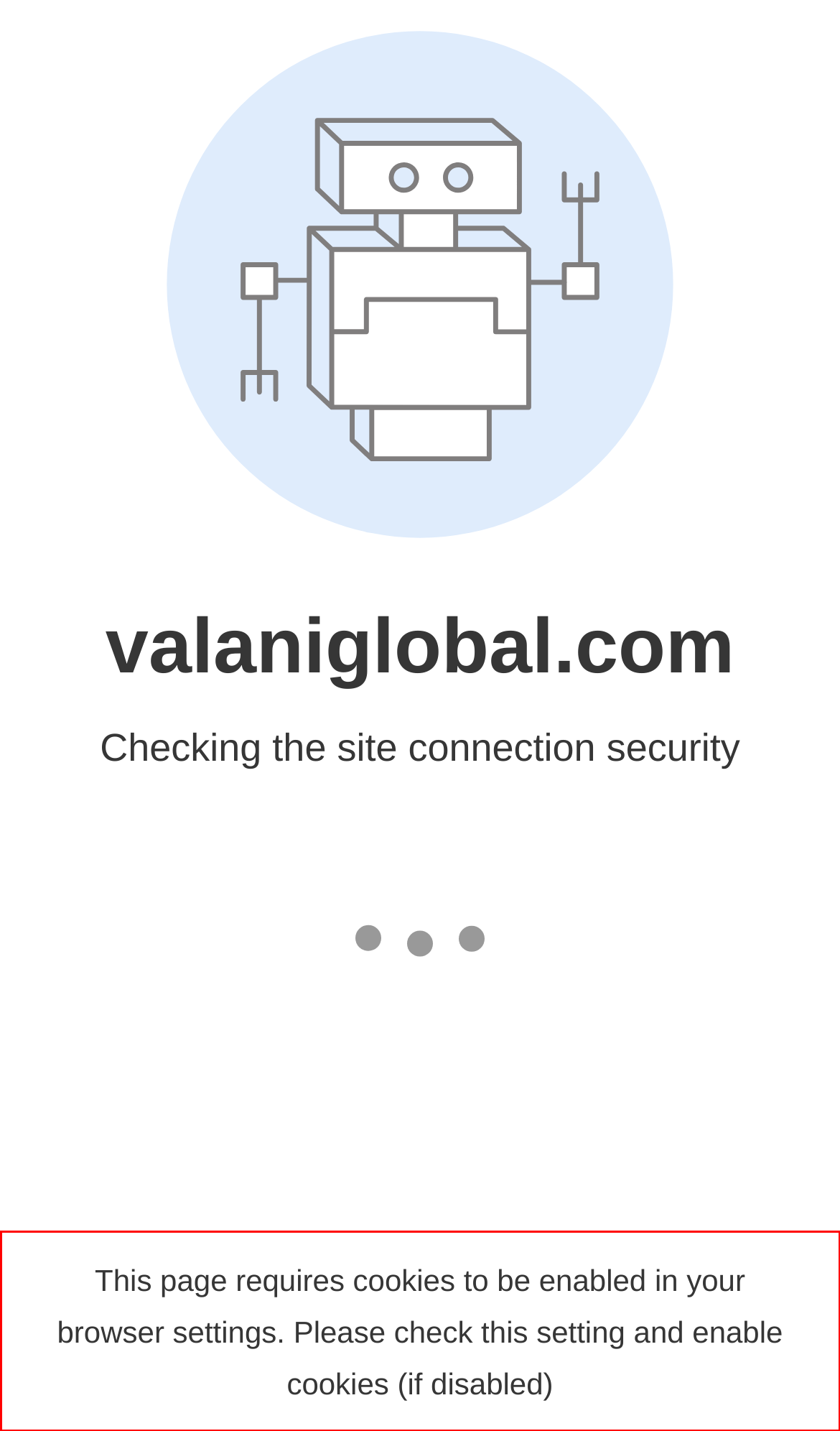Please use OCR to extract the text content from the red bounding box in the provided webpage screenshot.

This page requires cookies to be enabled in your browser settings. Please check this setting and enable cookies (if disabled)